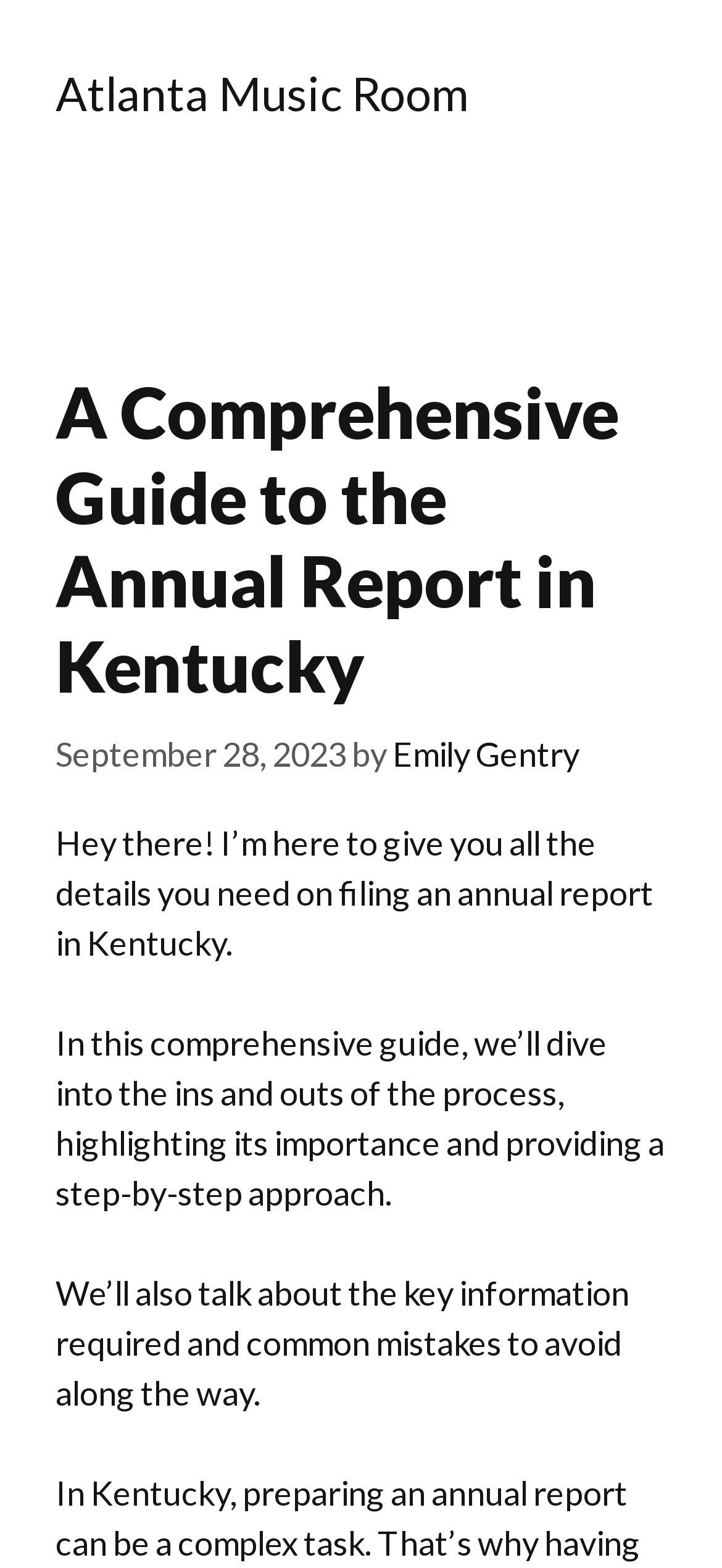Analyze the image and provide a detailed answer to the question: What is the tone of the article?

I determined the tone of the article by analyzing the language used in the introductory text, which is formal and objective. The text does not contain any emotional or persuasive language, suggesting that the article aims to inform readers rather than persuade them.